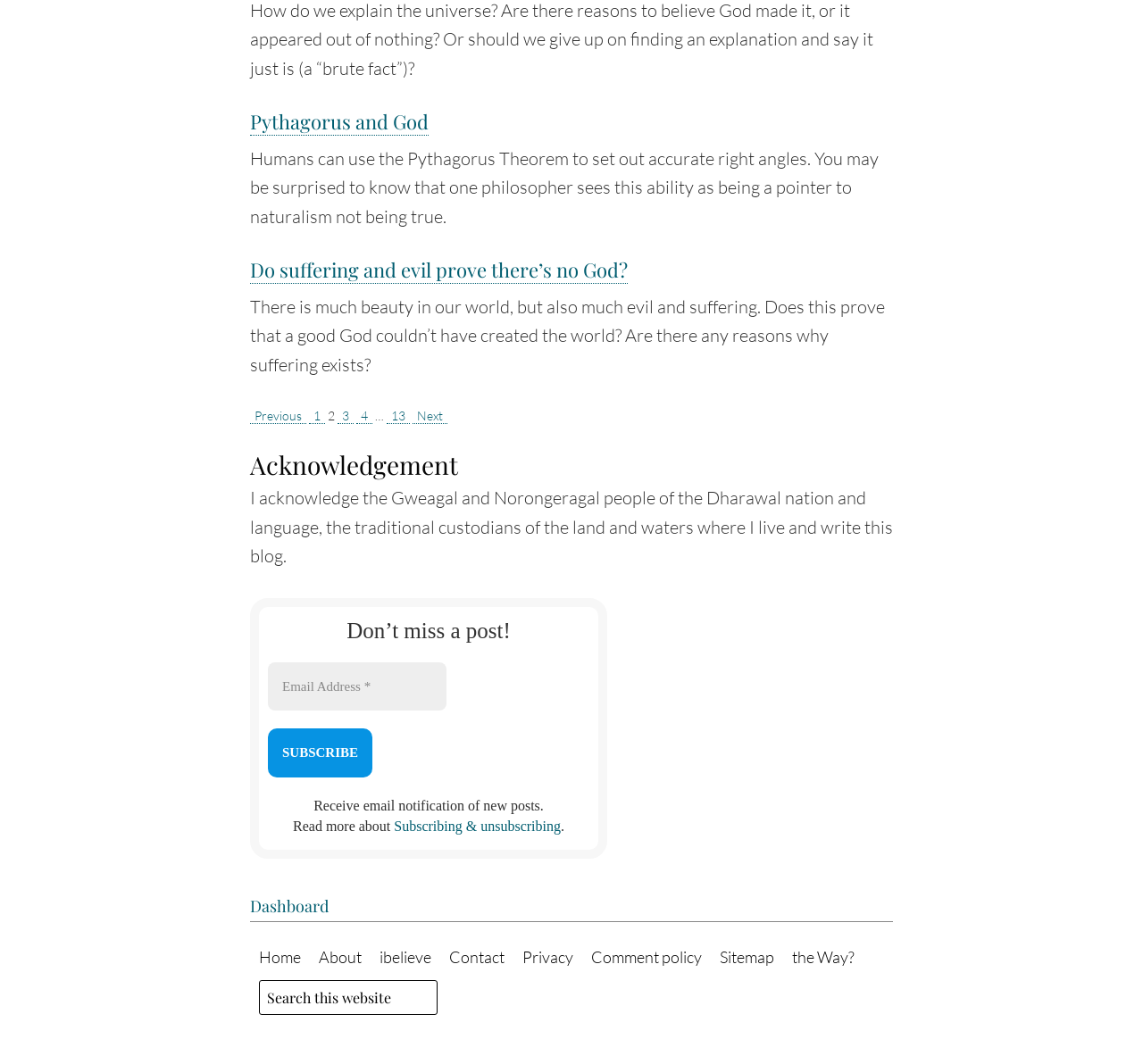Please identify the bounding box coordinates of the clickable area that will fulfill the following instruction: "Go to the 'About' page". The coordinates should be in the format of four float numbers between 0 and 1, i.e., [left, top, right, bottom].

[0.279, 0.89, 0.316, 0.909]